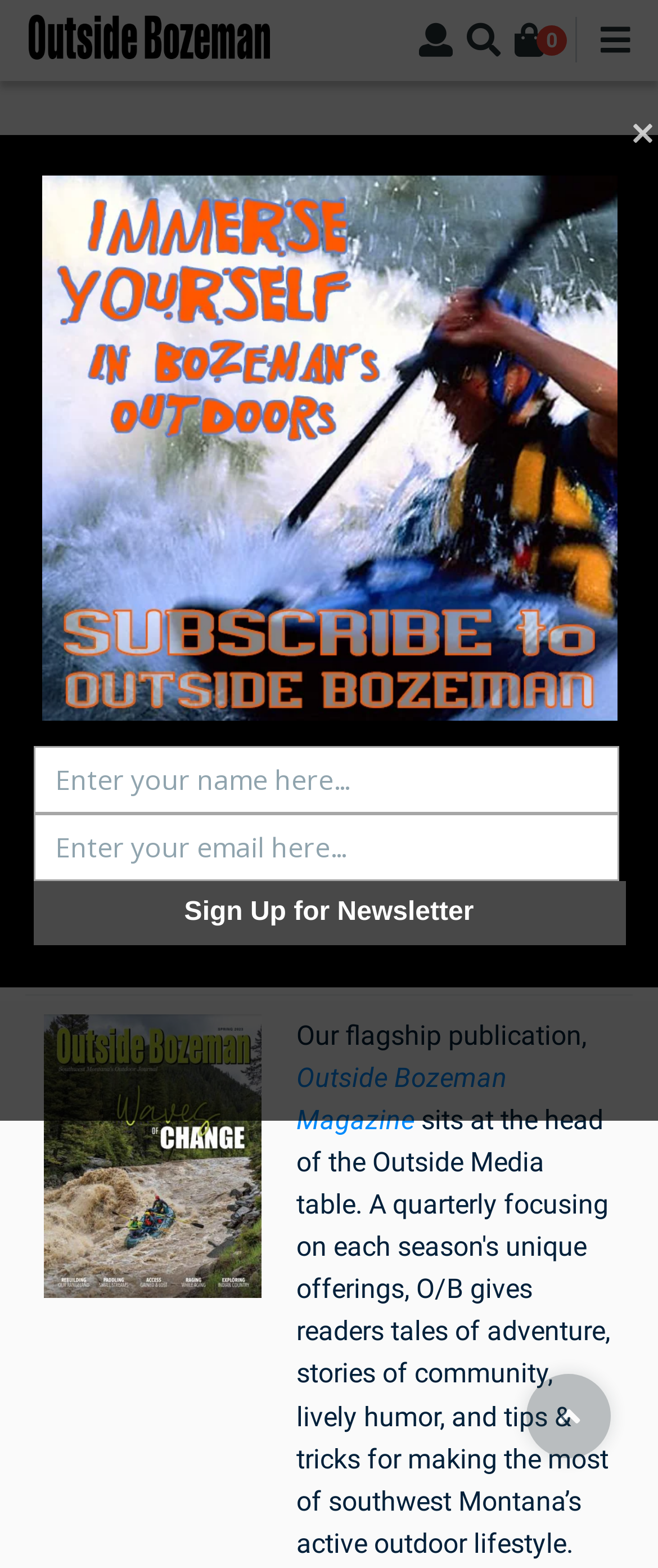Determine the bounding box coordinates of the section I need to click to execute the following instruction: "Go to Home page". Provide the coordinates as four float numbers between 0 and 1, i.e., [left, top, right, bottom].

[0.03, 0.014, 0.423, 0.031]